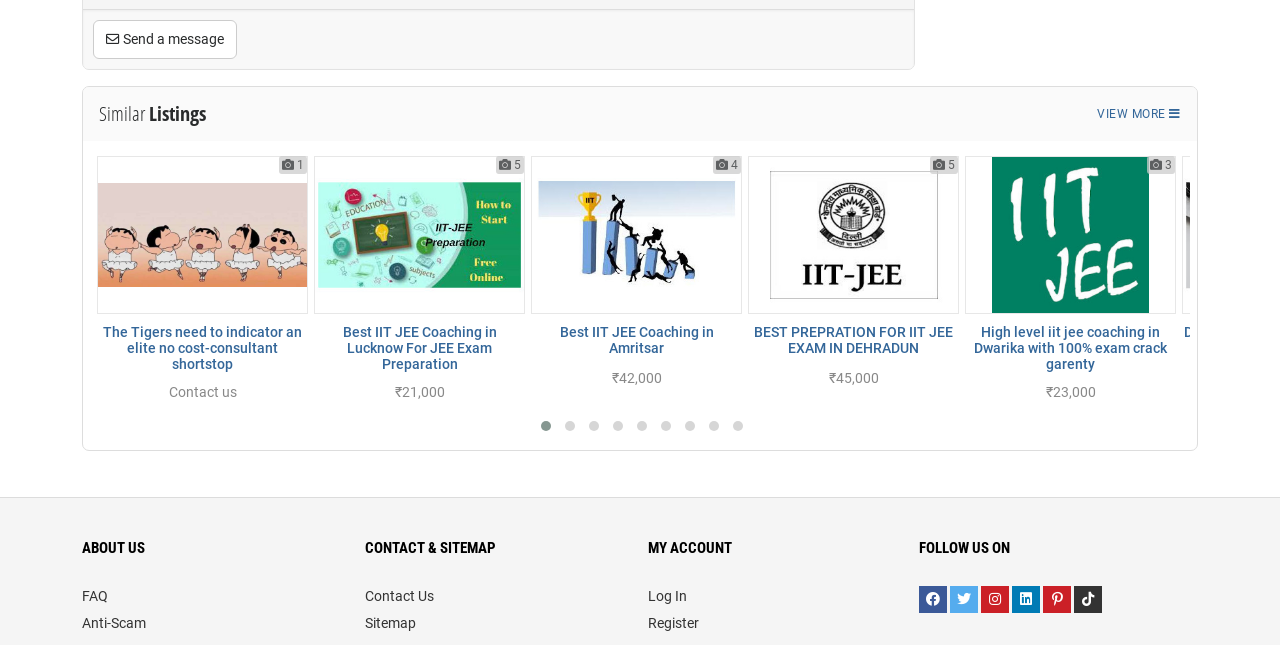How many buttons are there in the middle section?
Provide a well-explained and detailed answer to the question.

I counted the number of buttons in the middle section of the webpage, which are represented by the elements with IDs 463 to 472. There are 10 buttons in total.